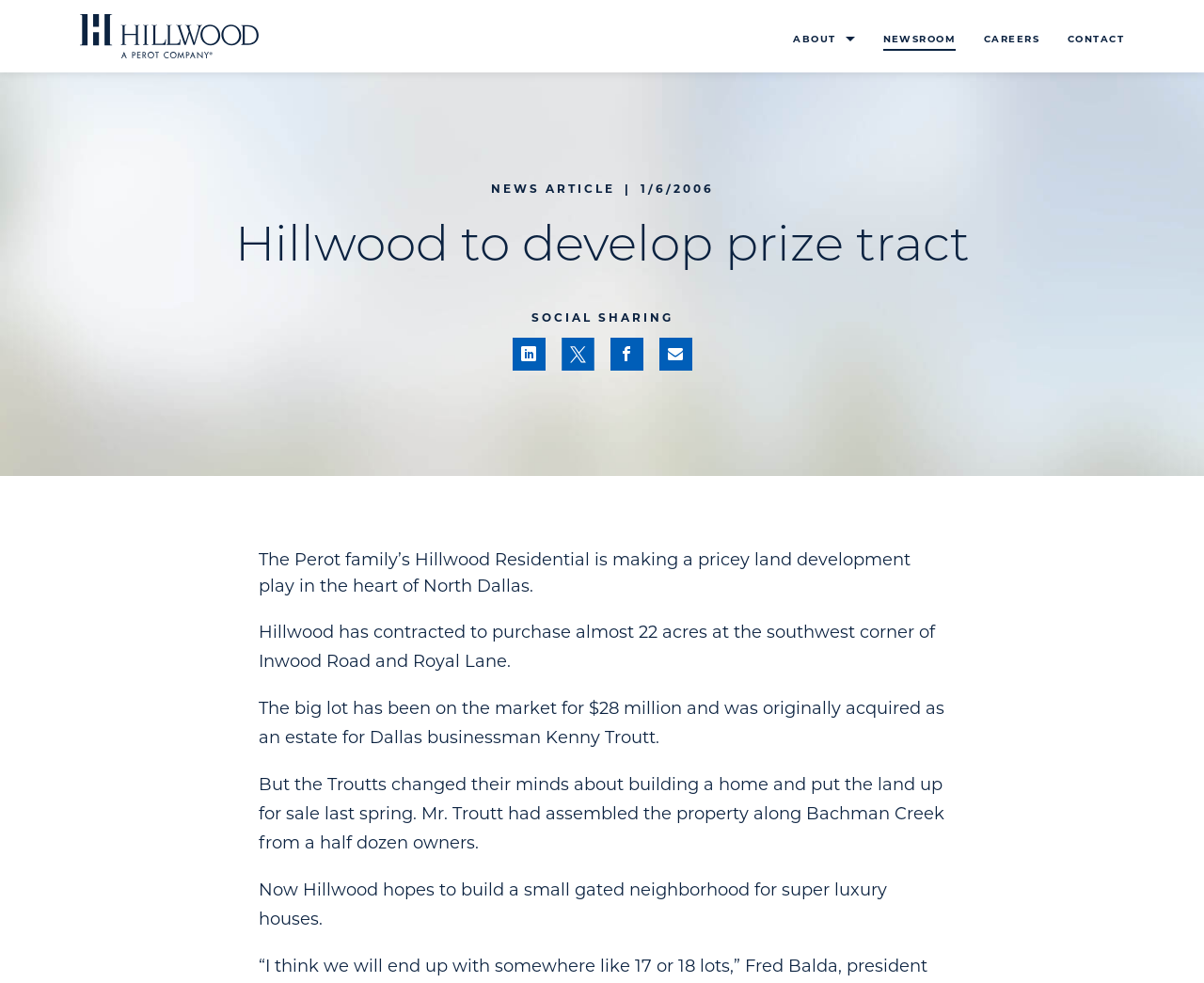Refer to the image and offer a detailed explanation in response to the question: What is the price of the land?

The article states that the big lot has been on the market for $28 million, which is mentioned in the third paragraph.